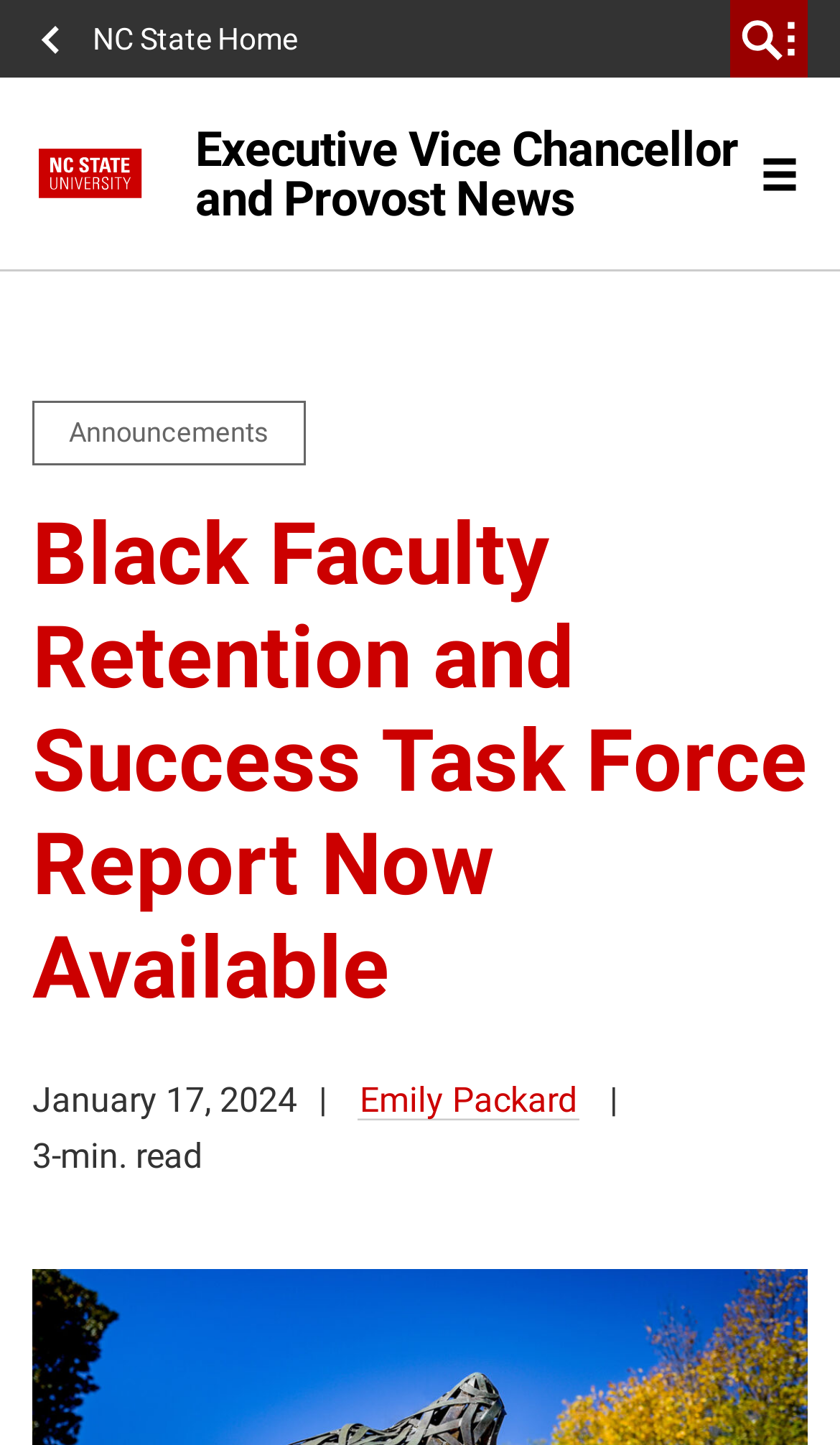Determine the bounding box coordinates for the HTML element described here: "Comment".

None